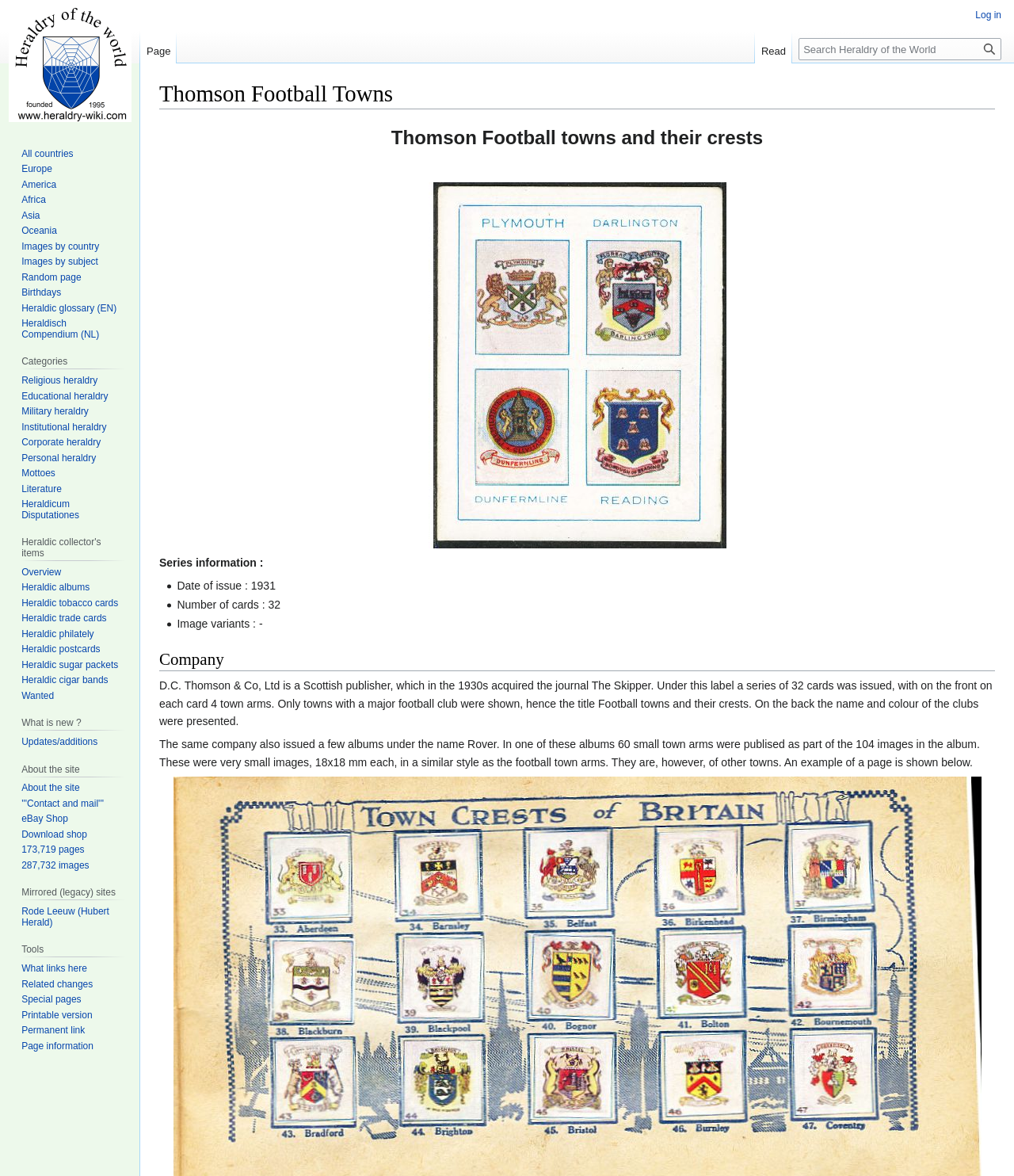Analyze the image and deliver a detailed answer to the question: What is the name of the album that published 60 small town arms?

I found the answer by reading the text under the 'Company' heading, which states that 'The same company also issued a few albums under the name Rover.'